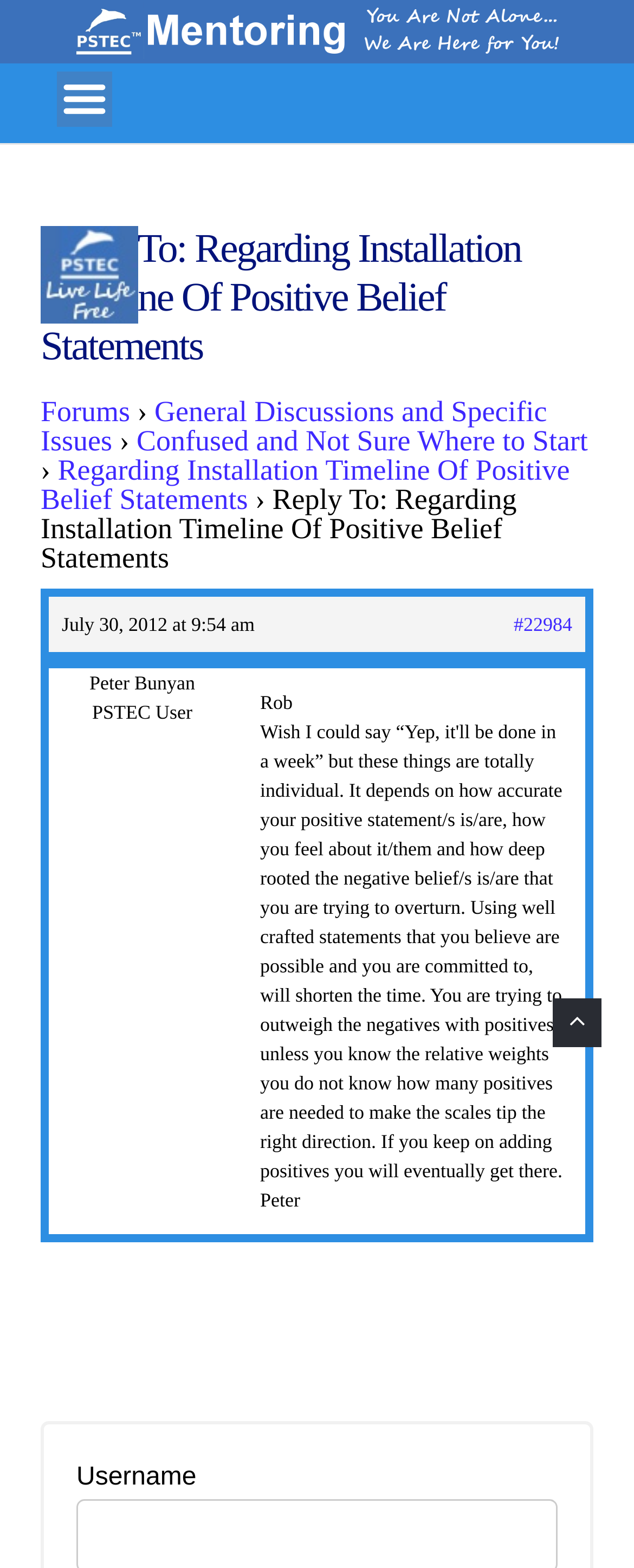What is the timestamp of the latest comment?
Based on the image content, provide your answer in one word or a short phrase.

July 30, 2012 at 9:54 am